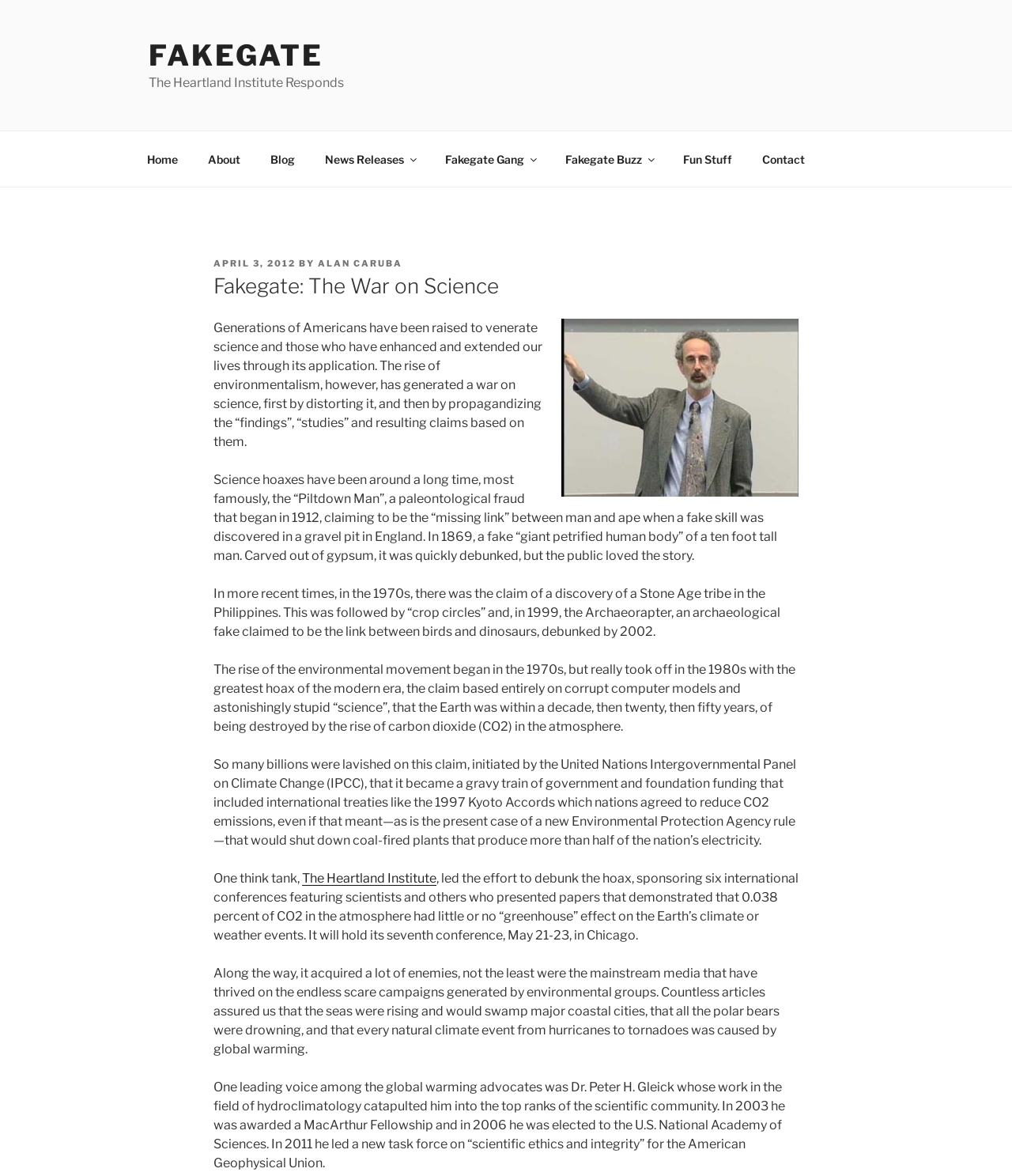Respond to the question below with a concise word or phrase:
What is the date of the article?

APRIL 3, 2012